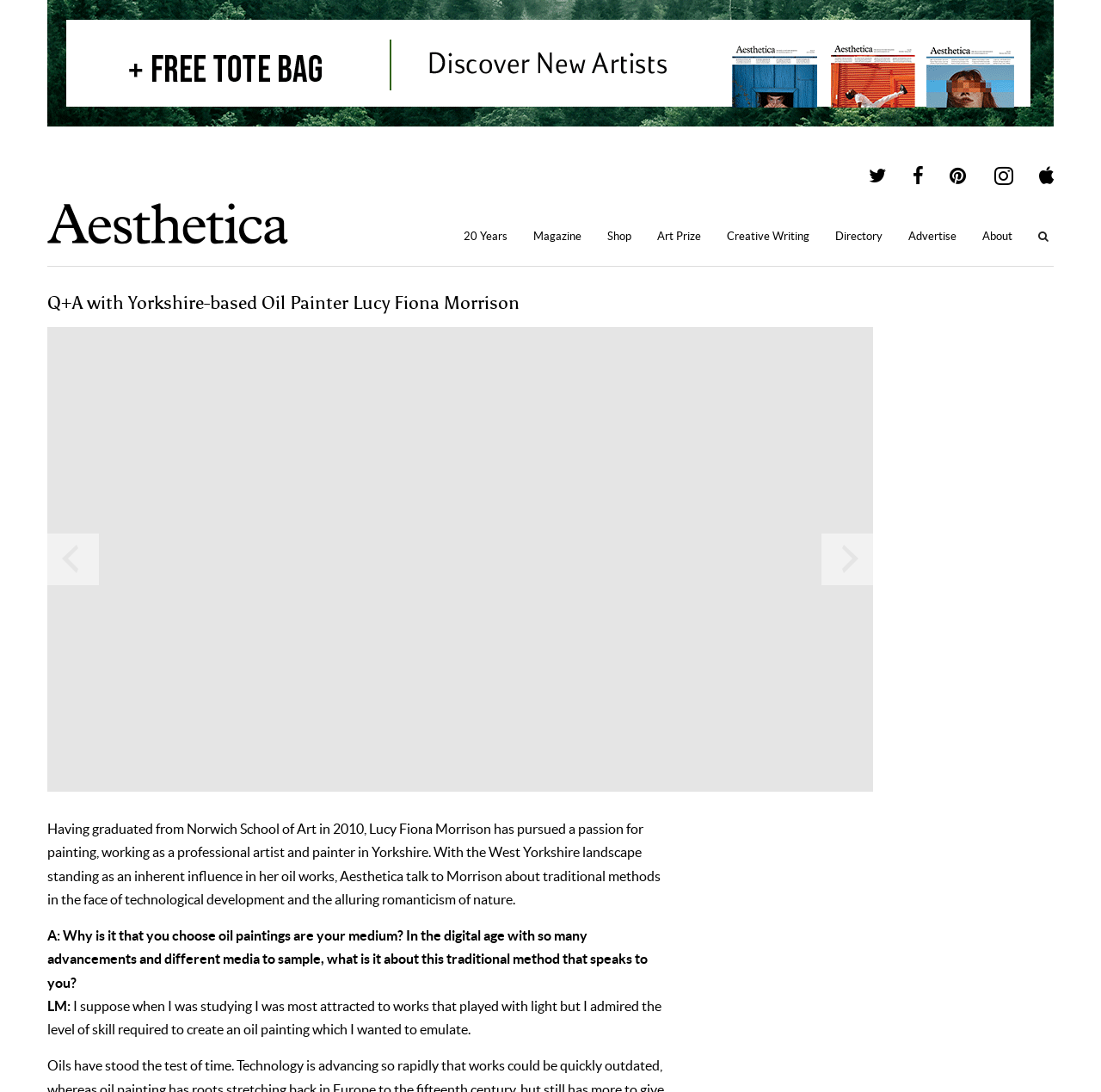Given the description "Art Prize", determine the bounding box of the corresponding UI element.

[0.585, 0.203, 0.648, 0.232]